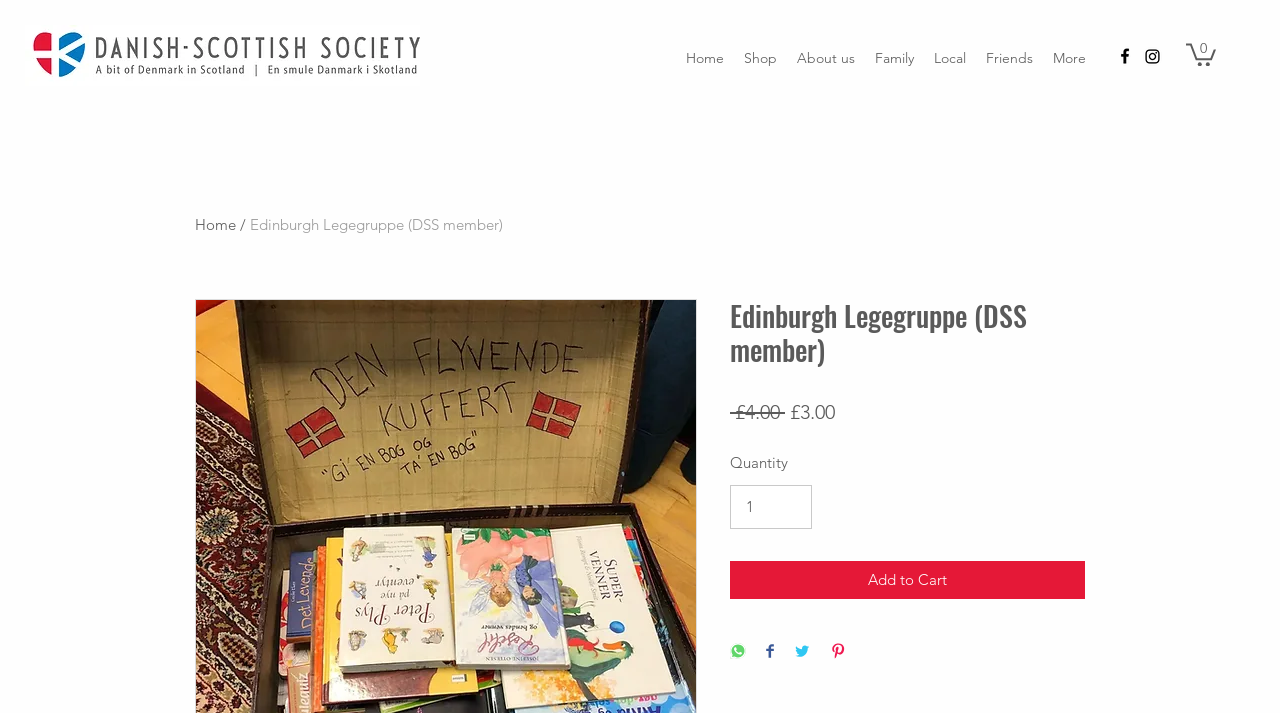What is the price of the item?
Answer the question with detailed information derived from the image.

I found the price information on the webpage, which shows a regular price of £4.00 and a sale price of £3.00. The sale price is the current price of the item.